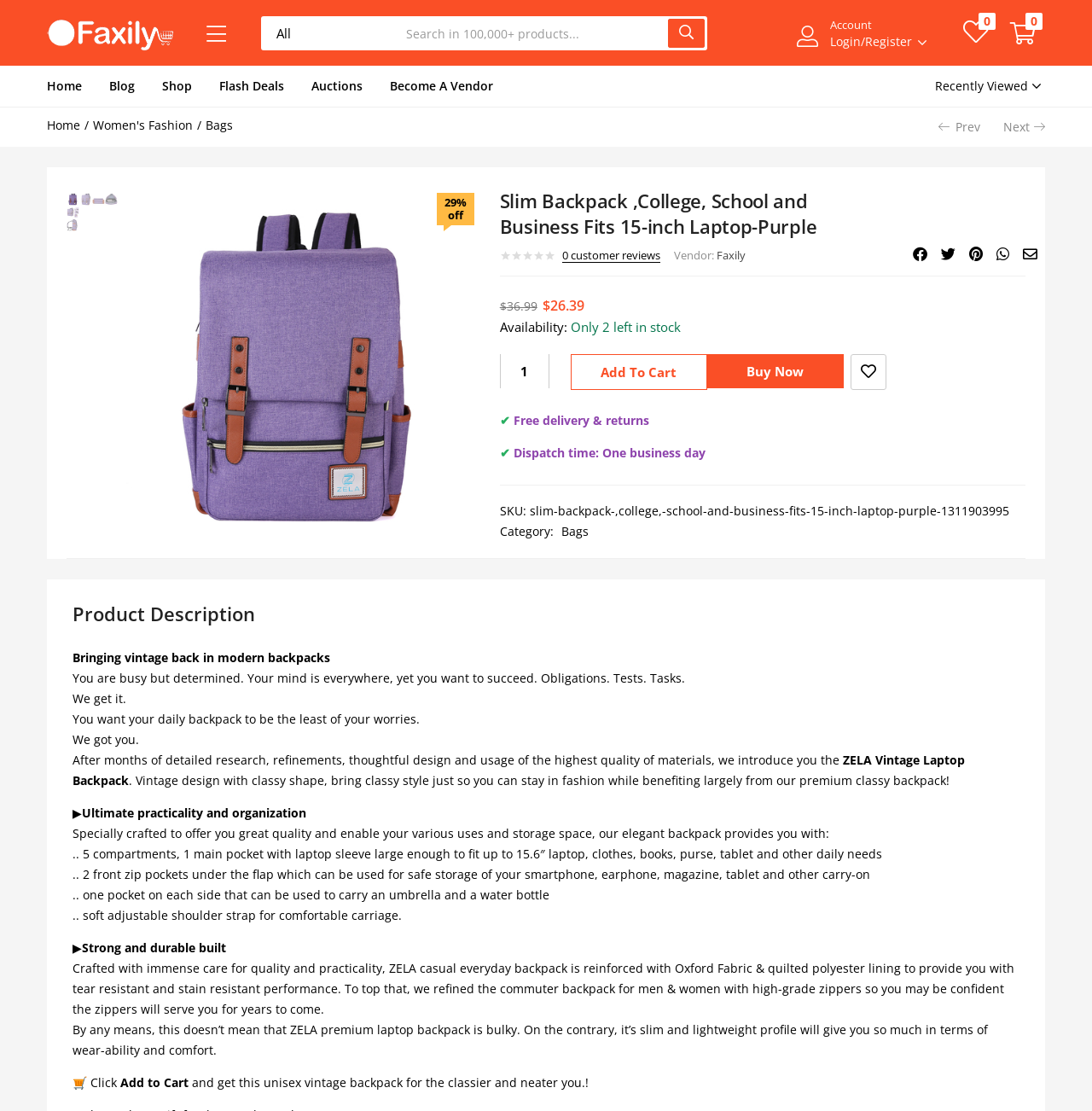What is the product name?
Please answer the question with a detailed response using the information from the screenshot.

I found the product name by looking at the heading element with the text 'Slim Backpack,College, School and Business Fits 15-inch Laptop-Purple' which is likely to be the product name.